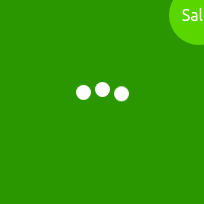Provide a comprehensive description of the image.

The image features the promotional graphic for "Energizer Energizer Max Aa+aaa Batteries 48 Count Combo Pack," prominently displayed against a vibrant green background. In the top right corner, a circular badge highlights a "Sale!" notification, indicating a special offer on the product. This eye-catching design aims to attract customers' attention to the battery pack, which is ideal for powering various devices, emphasizing both the quantity and value of the offer. The use of bright colors and clear text enhances the visual appeal, making it a compelling choice for consumers looking for reliable batteries.